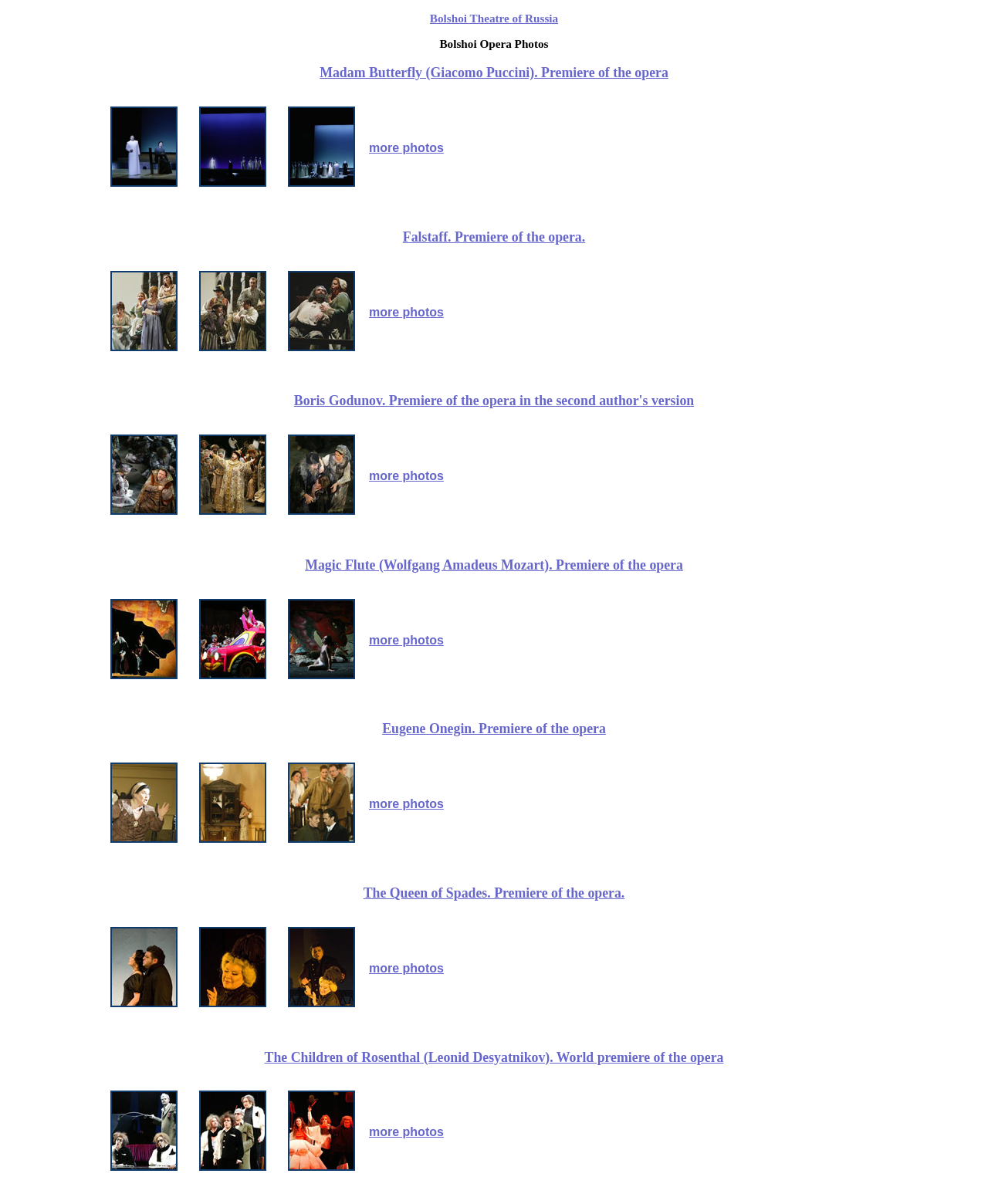Kindly determine the bounding box coordinates for the clickable area to achieve the given instruction: "Check more photos of Magic Flute opera".

[0.373, 0.39, 0.449, 0.401]